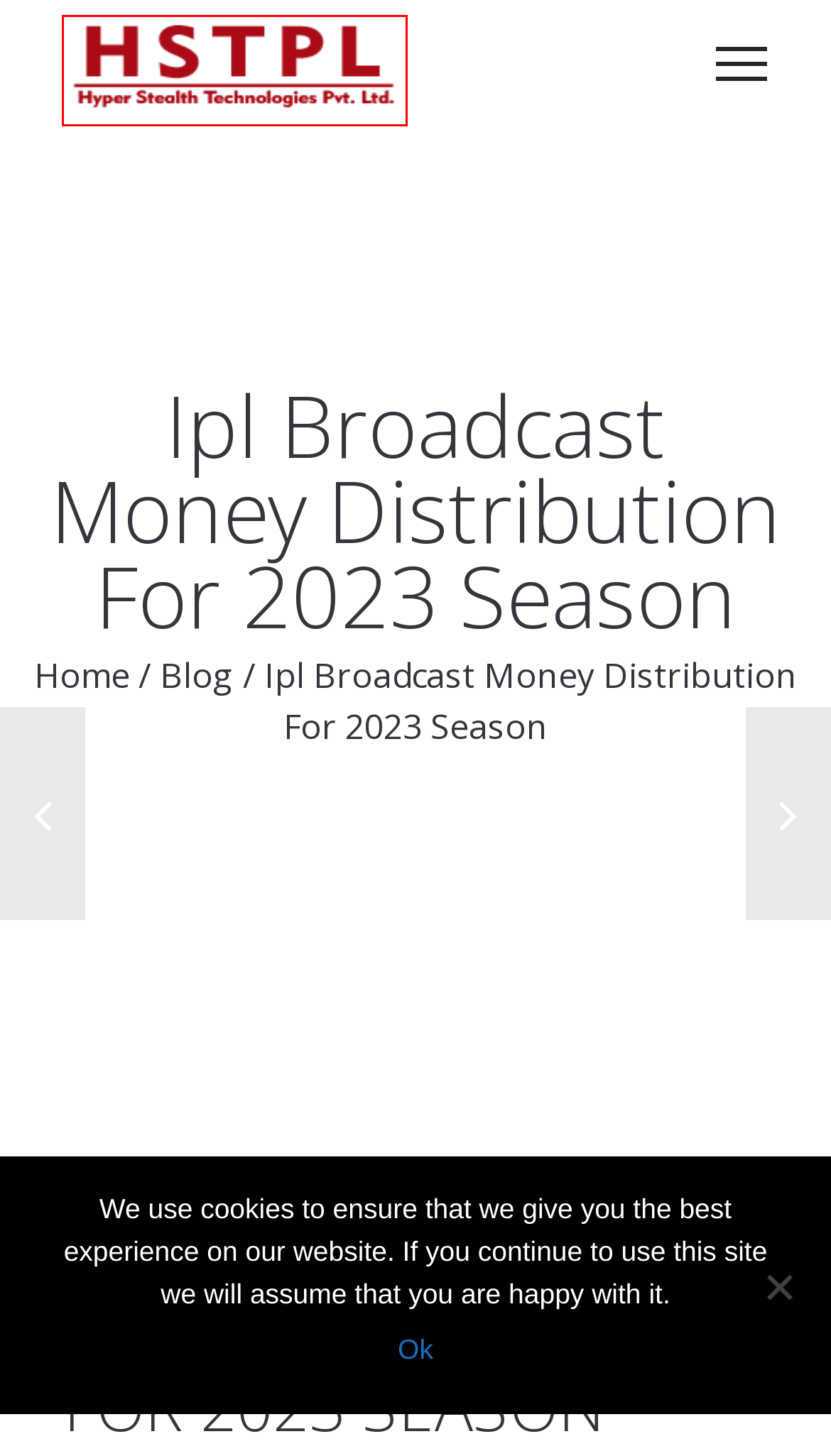A screenshot of a webpage is provided, featuring a red bounding box around a specific UI element. Identify the webpage description that most accurately reflects the new webpage after interacting with the selected element. Here are the candidates:
A. Dhoni Total Ipl Earnings And Salary Breakdown Including 2023 - Hyper Stealth Technologies Pvt. Ltd.
B. People - Hyper Stealth Technologies Pvt. Ltd.
C. Articles - Hyper Stealth Technologies Pvt. Ltd.
D. Home - Hyper Stealth Technologies Pvt. Ltd.
E. Dimuth Karunaratne S Chances Of Playing In Ipl - Hyper Stealth Technologies Pvt. Ltd.
F. Social Media - Hyper Stealth Technologies Pvt. Ltd.
G. Events - Hyper Stealth Technologies Pvt. Ltd.
H. Hyper Stealth Technologies Pvt. Ltd.

D